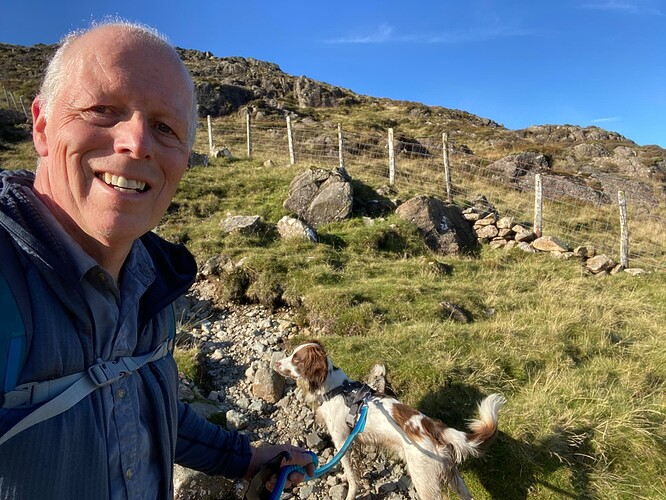What is in the background of the image?
Offer a detailed and exhaustive answer to the question.

The caption describes the background of the image, stating that 'a stone wall and a fence can be seen', which suggests that these structures are visible behind the man and his dog.